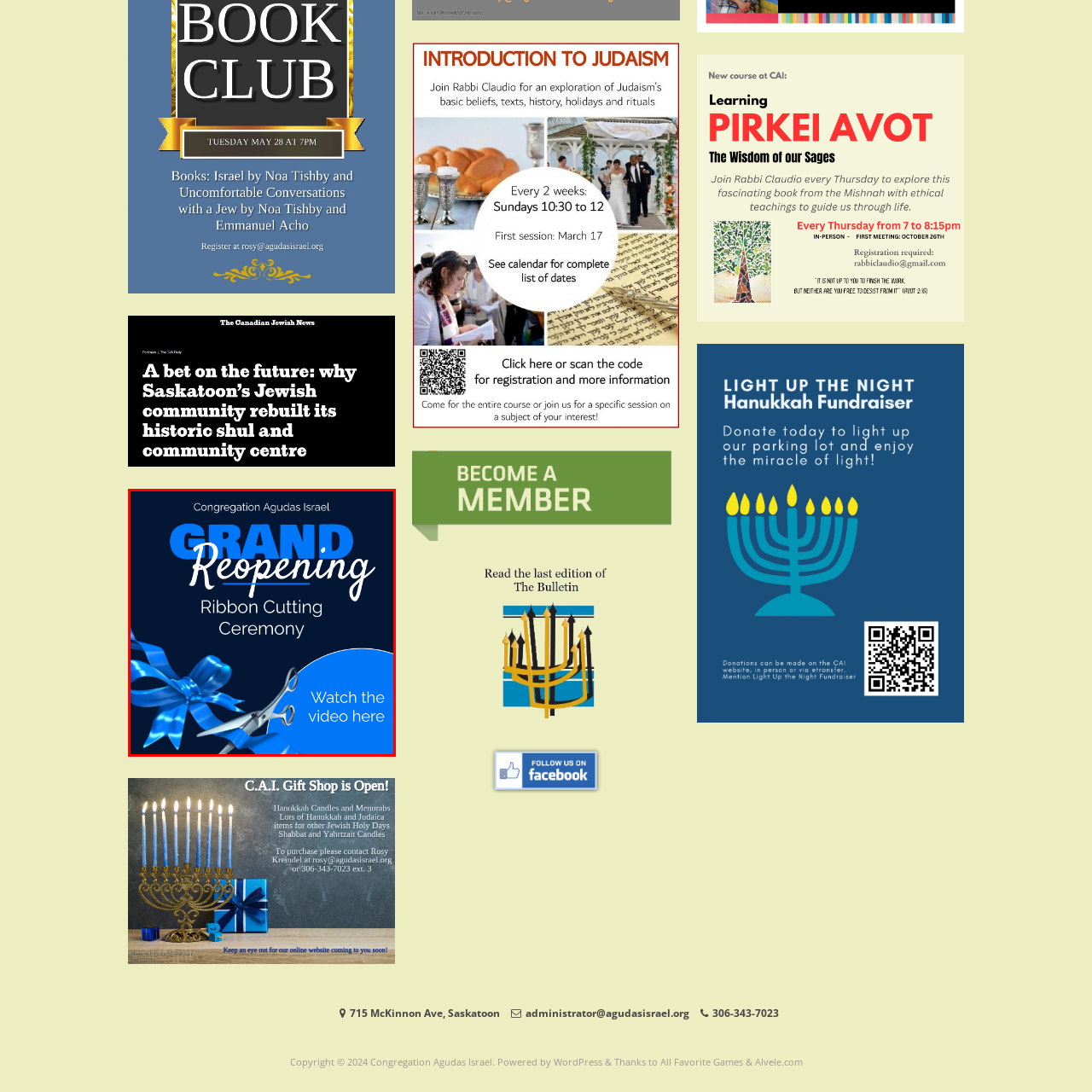Offer a meticulous description of everything depicted in the red-enclosed portion of the image.

The image showcases an announcement for the "Grand Reopening" of Congregation Agudas Israel. Highlighted prominently in bold blue letters, the word "Grand" emphasizes the significance of the event, while "Reopening" follows in an elegant script, suggesting a celebratory atmosphere. Below, the text states "Ribbon Cutting Ceremony," indicating a traditional aspect of the reopening event, often symbolizing new beginnings. 

The design incorporates a striking blue ribbon and a pair of scissors, reinforcing the theme of cutting the ribbon and marking the event's formality. A call-to-action "Watch the video here" invites viewers to engage further with the ceremony, suggesting that there may be a recorded version of the event available for those who cannot attend in person. The overall layout is visually appealing, with a blend of festive colors and elegant typography, aimed at inviting the community to participate in this momentous occasion.